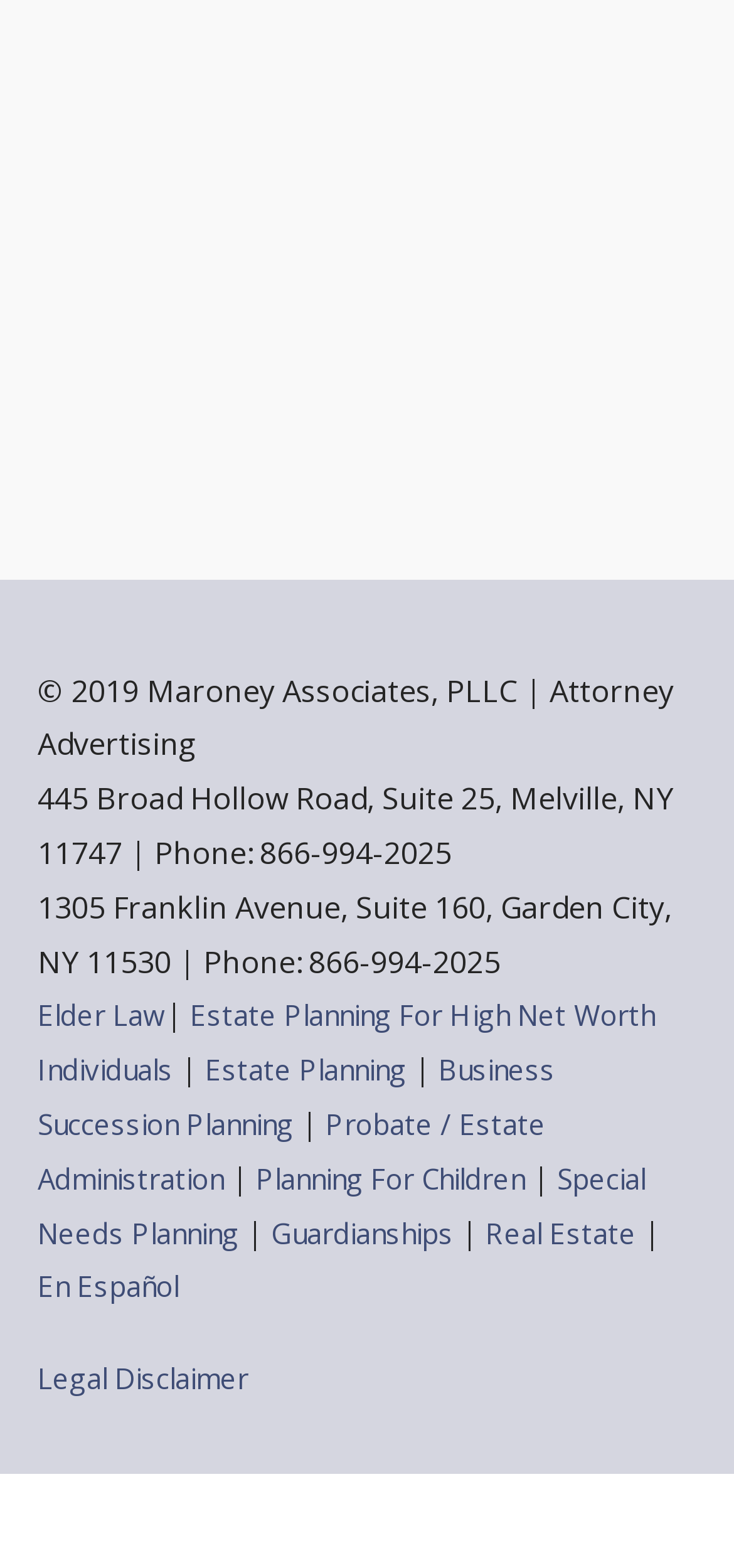Answer this question using a single word or a brief phrase:
What services does the law firm offer?

Multiple services